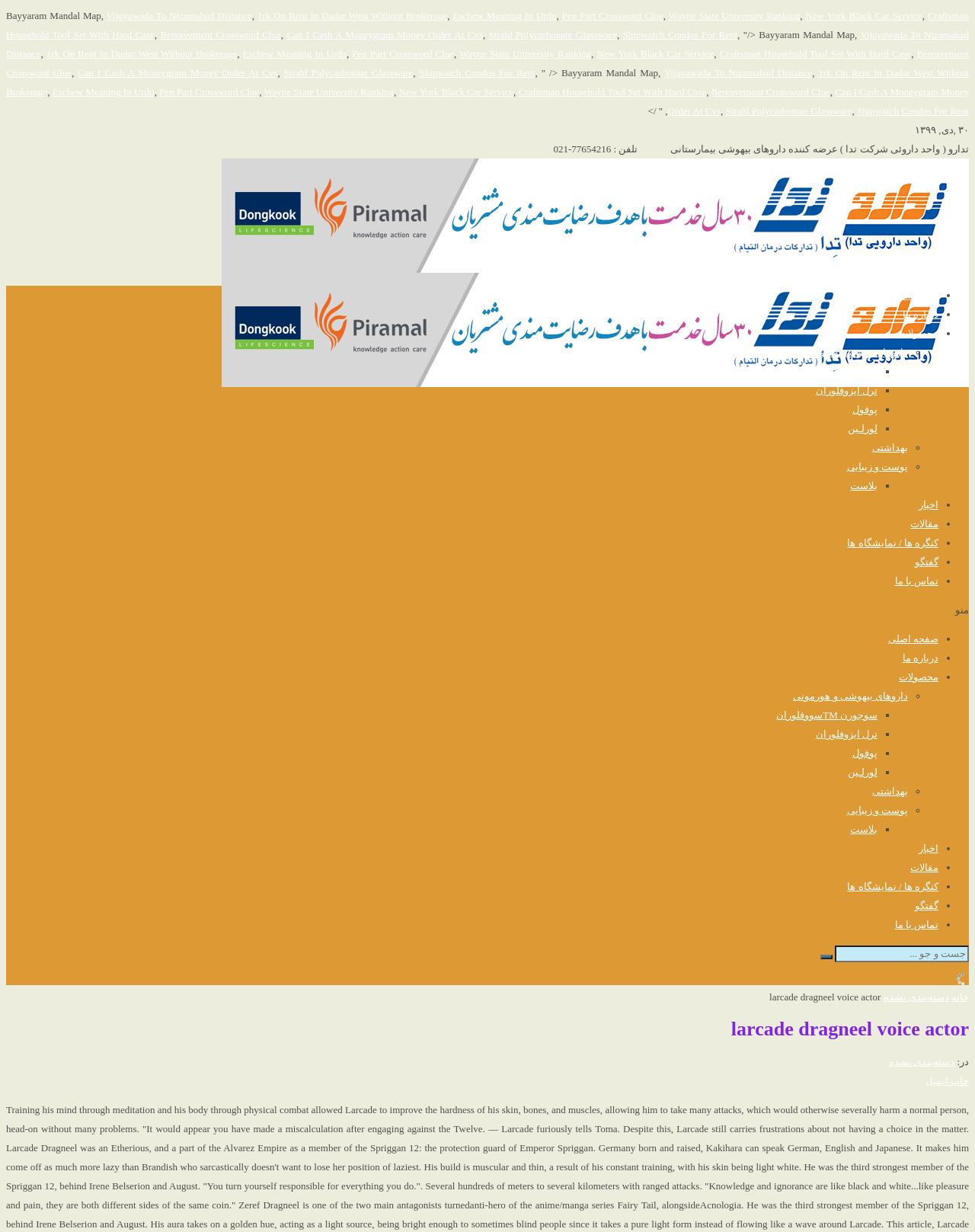Please specify the bounding box coordinates of the clickable section necessary to execute the following command: "Click on تدارو ( واحد داروئی شرکت تدا)".

[0.227, 0.214, 0.994, 0.316]